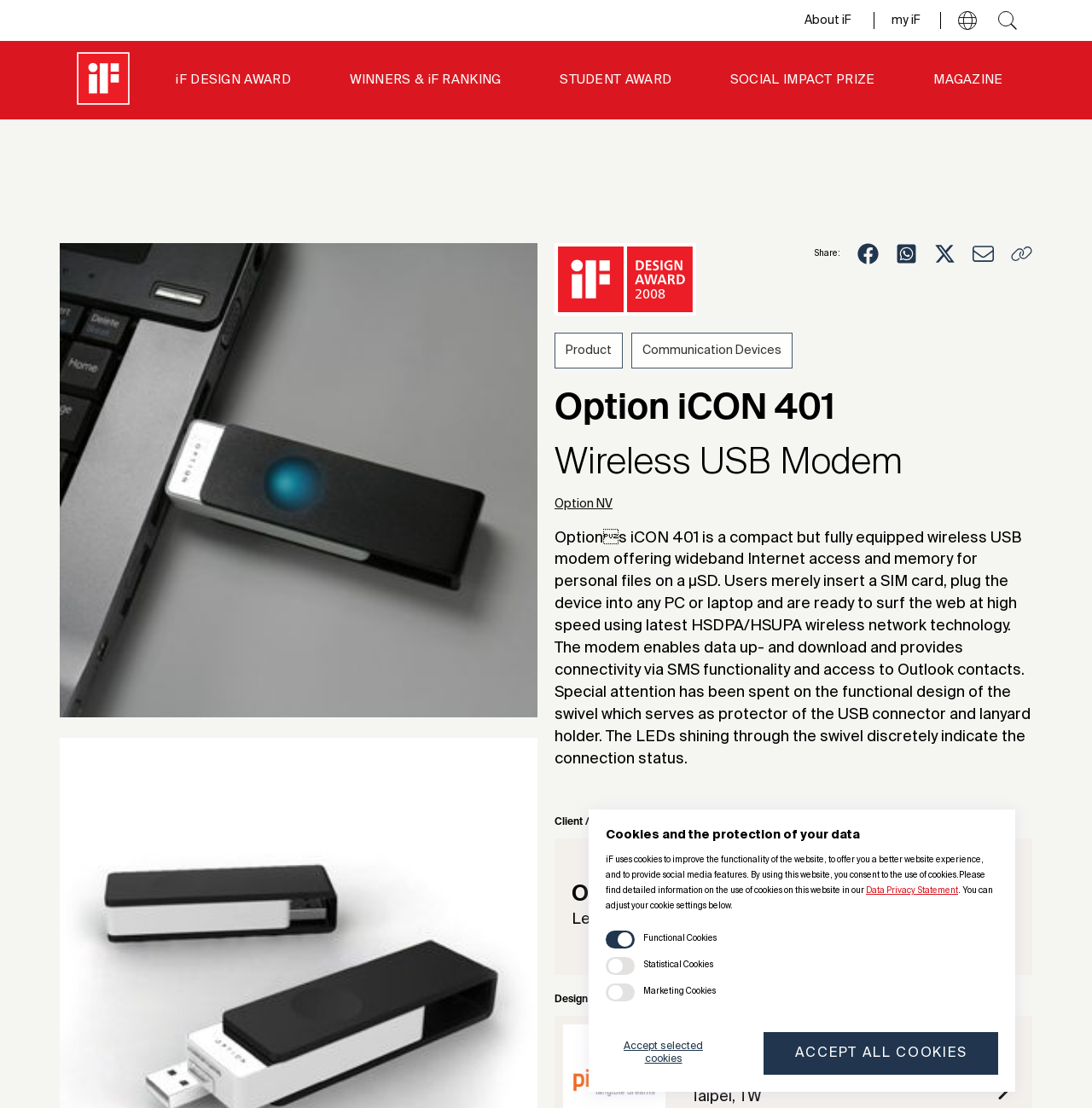Bounding box coordinates are specified in the format (top-left x, top-left y, bottom-right x, bottom-right y). All values are floating point numbers bounded between 0 and 1. Please provide the bounding box coordinate of the region this sentence describes: Communication Devices

[0.578, 0.3, 0.734, 0.34]